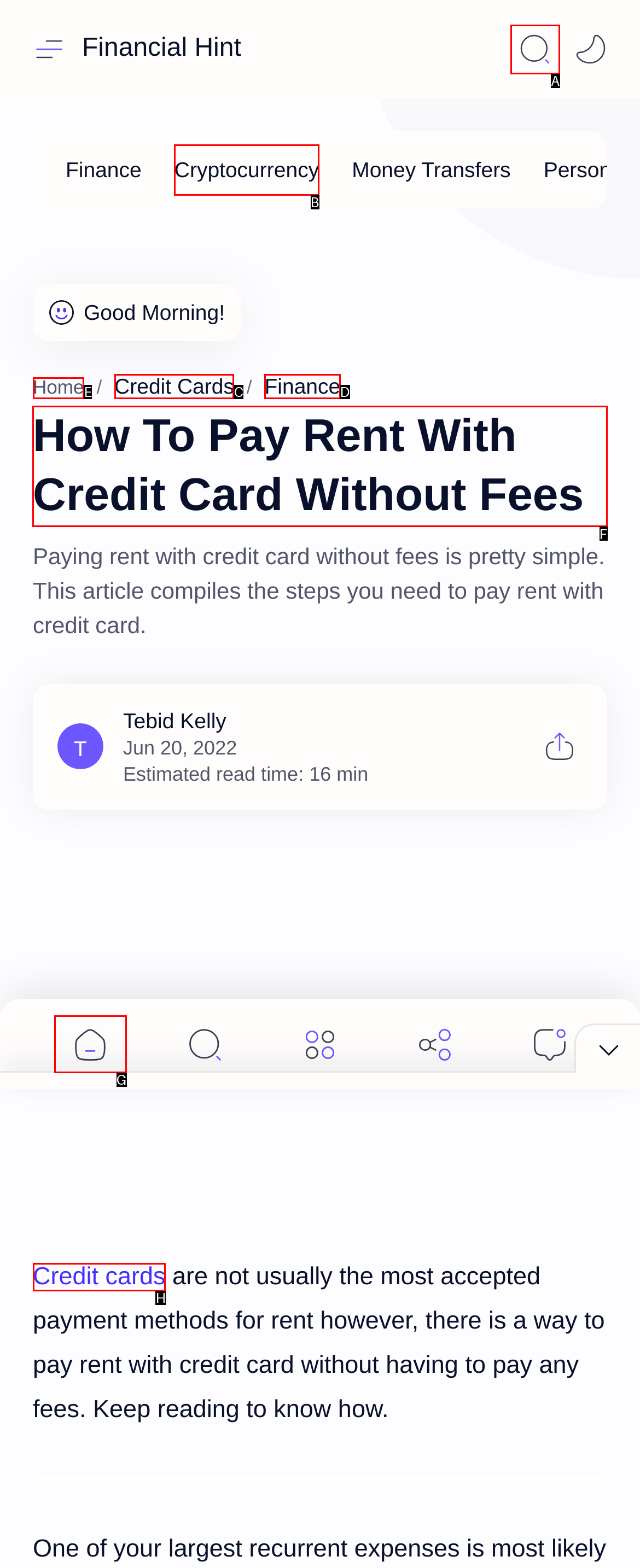Indicate the letter of the UI element that should be clicked to accomplish the task: Read the article about 'How To Pay Rent With Credit Card Without Fees'. Answer with the letter only.

F